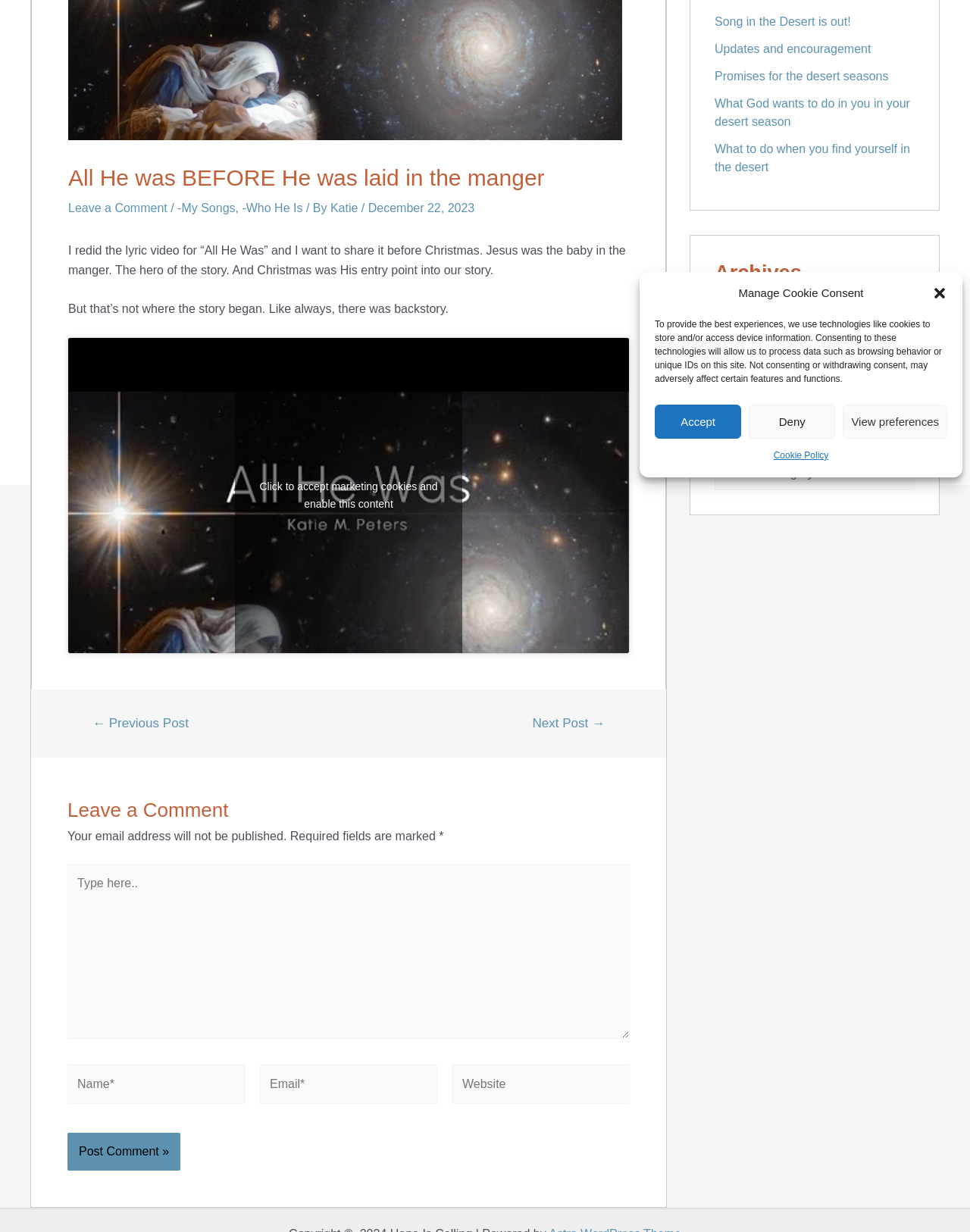Locate the UI element described by Promises for the desert seasons and provide its bounding box coordinates. Use the format (top-left x, top-left y, bottom-right x, bottom-right y) with all values as floating point numbers between 0 and 1.

[0.737, 0.057, 0.916, 0.067]